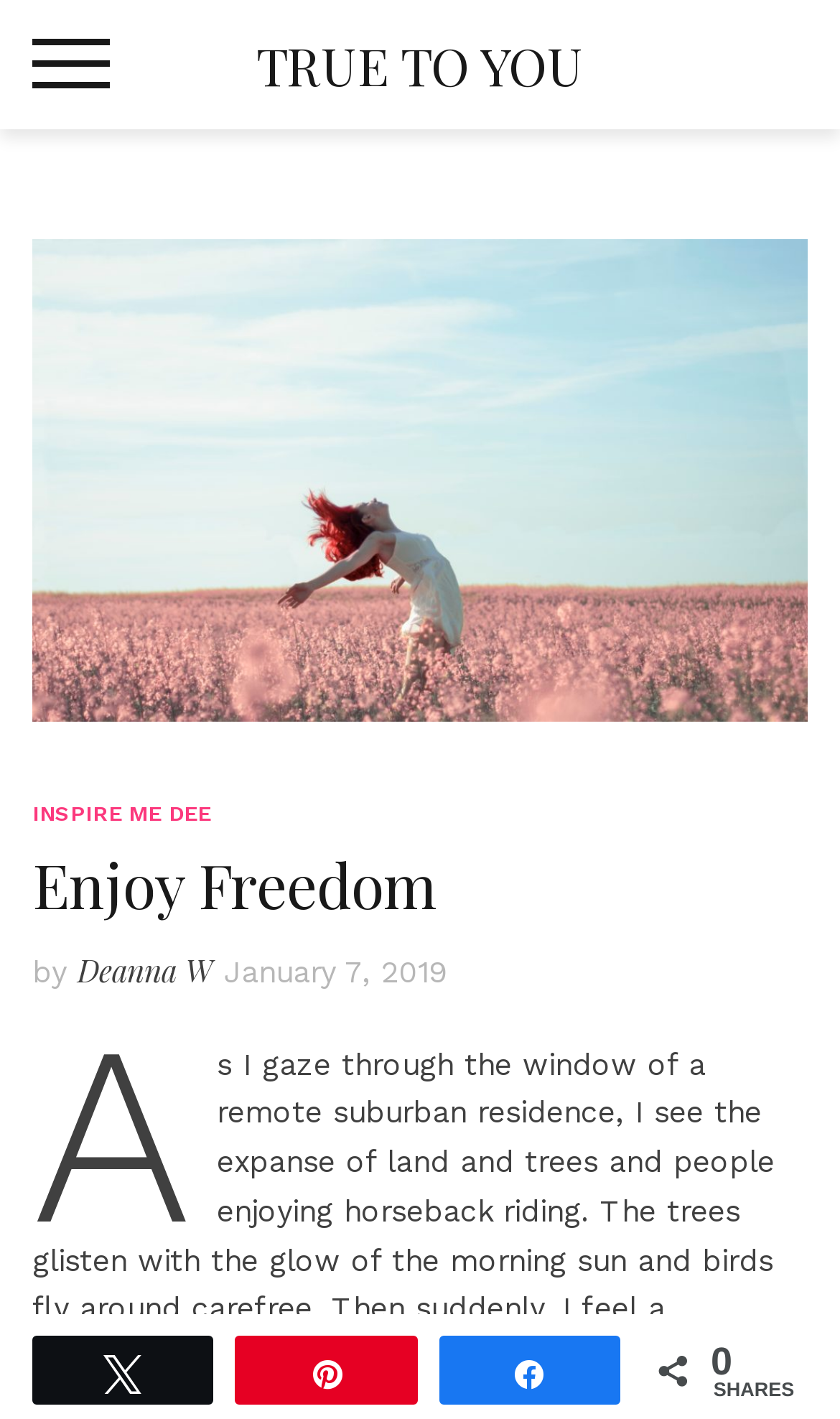Please determine the bounding box coordinates of the section I need to click to accomplish this instruction: "View January 7, 2019 post".

[0.267, 0.672, 0.533, 0.696]